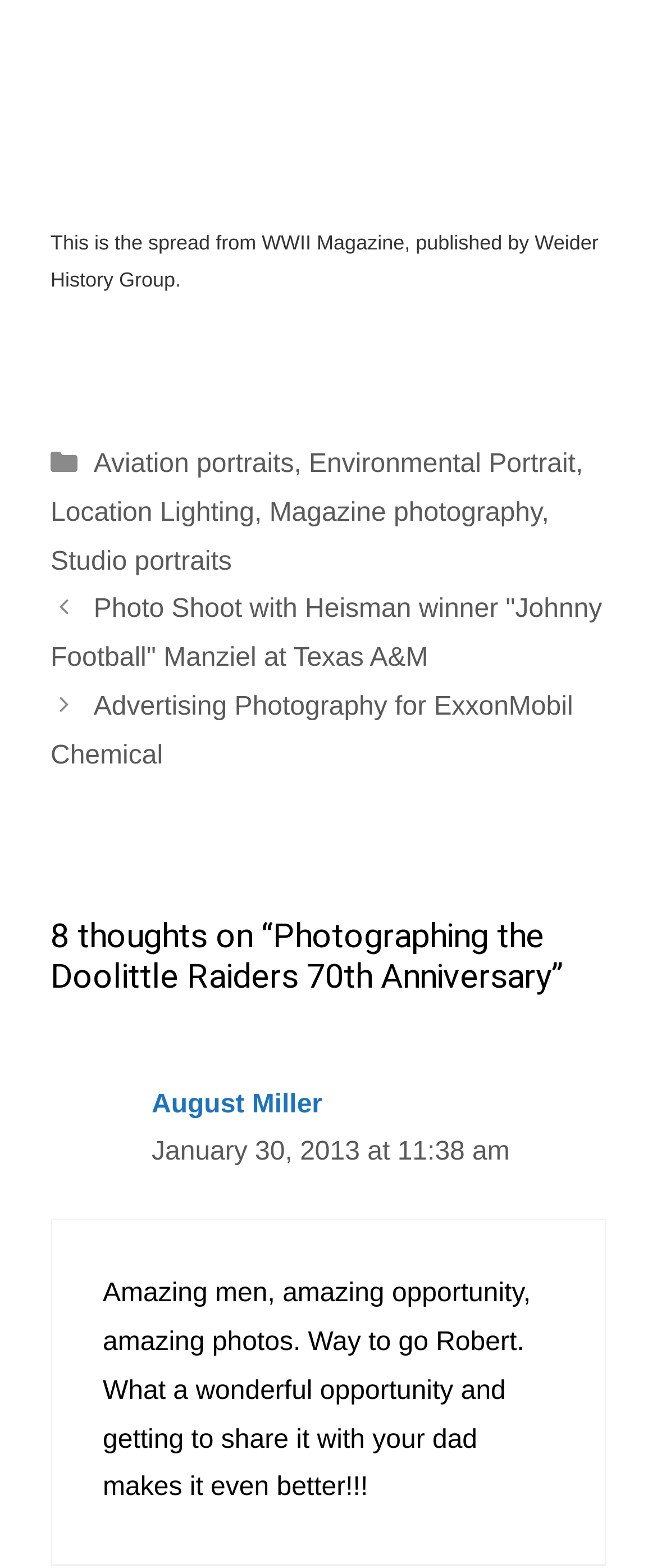Please answer the following query using a single word or phrase: 
What is the date of the comment made by August Miller?

January 30, 2013